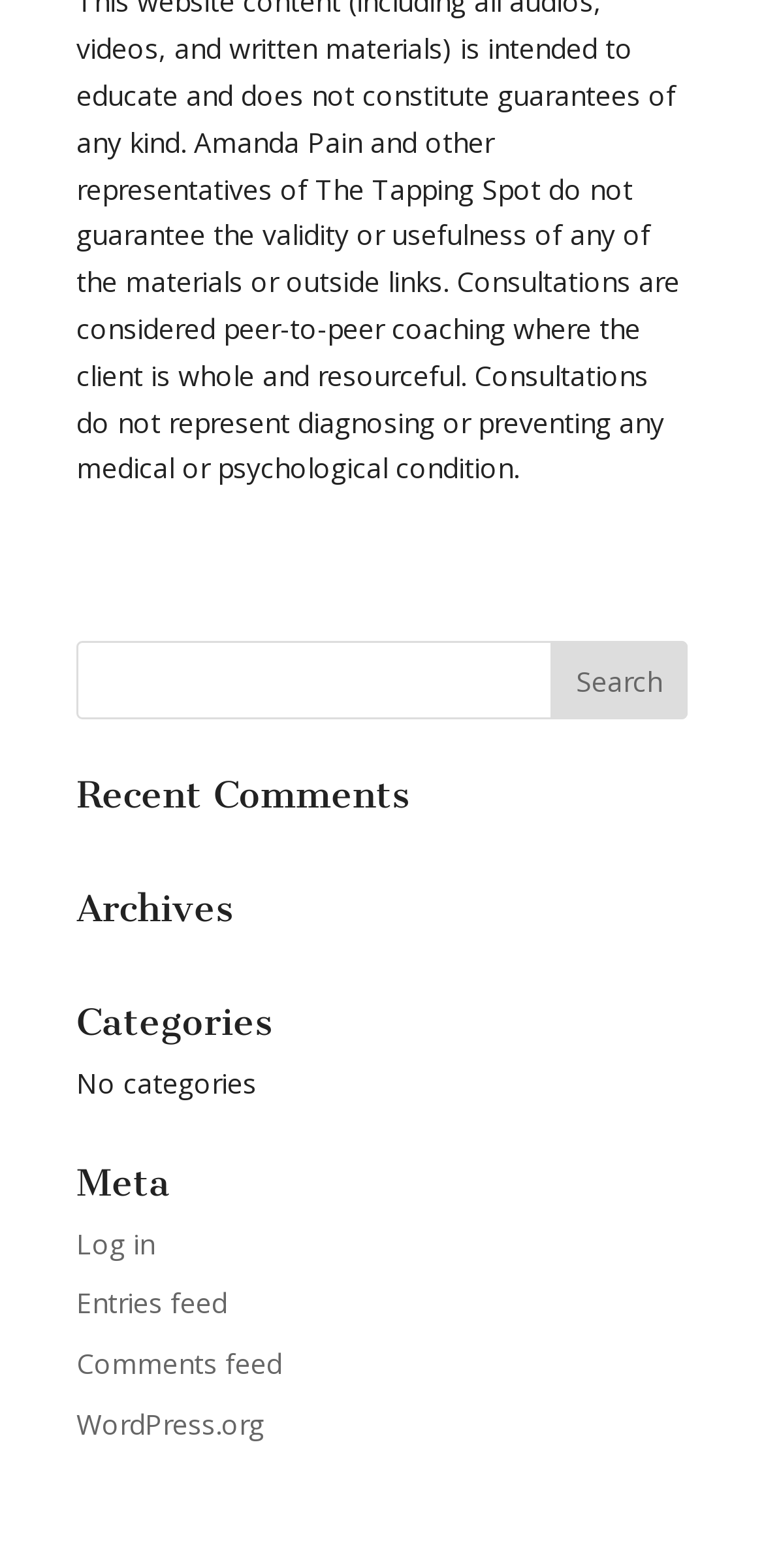Predict the bounding box for the UI component with the following description: "Entries feed".

[0.1, 0.819, 0.297, 0.843]